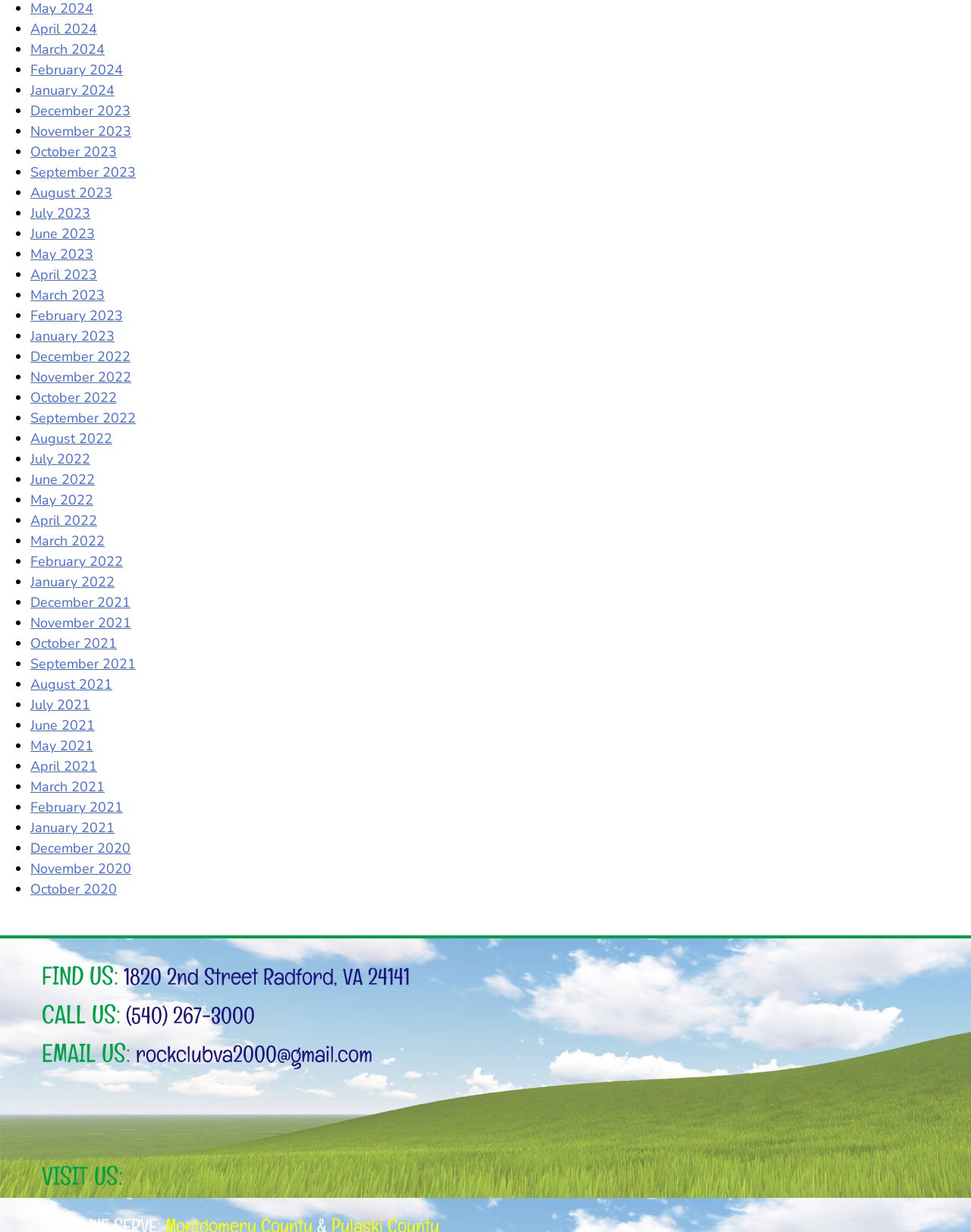Can you determine the bounding box coordinates of the area that needs to be clicked to fulfill the following instruction: "View March 2024"?

[0.031, 0.033, 0.108, 0.048]